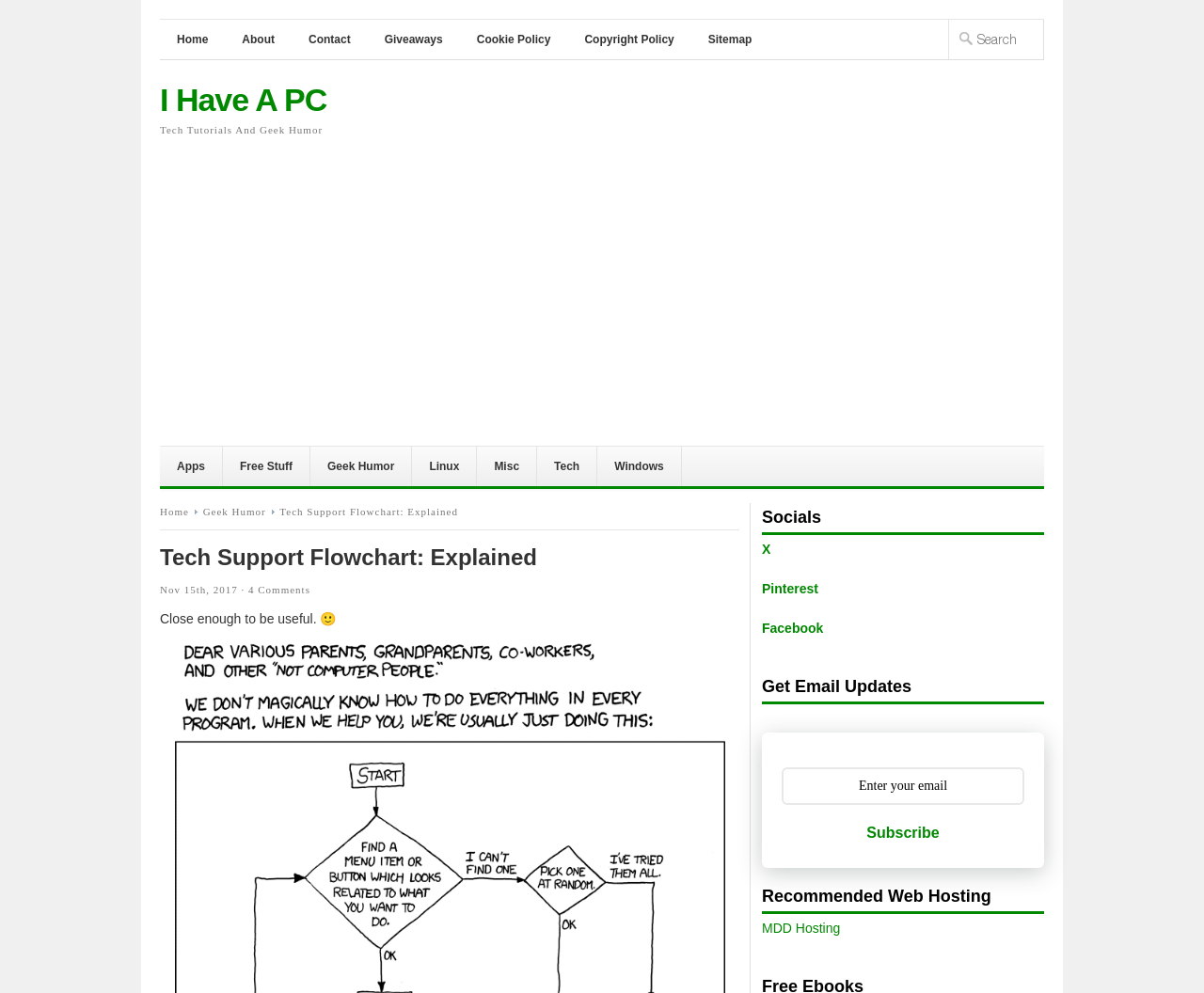Extract the top-level heading from the webpage and provide its text.

I Have A PC